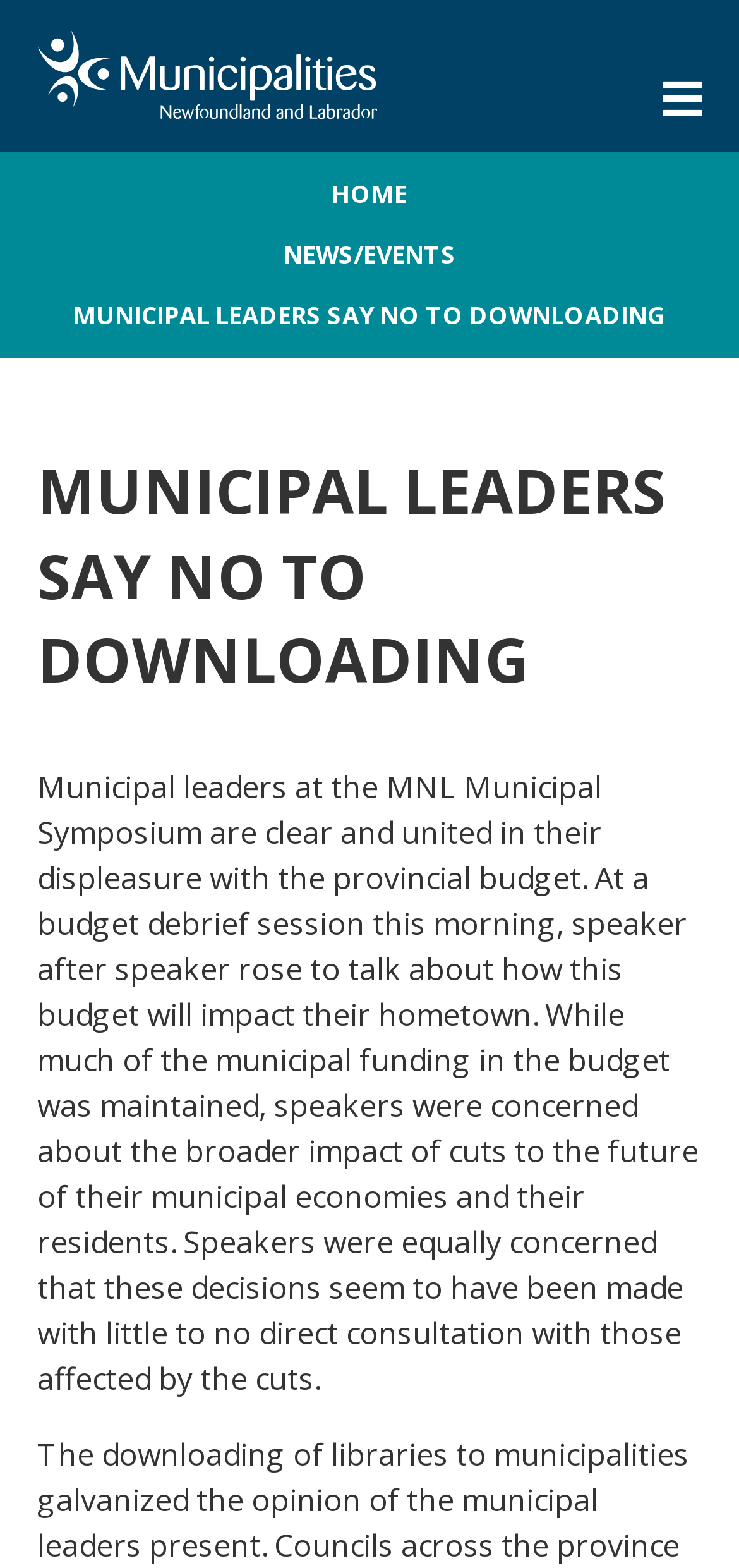Locate the bounding box coordinates of the clickable area needed to fulfill the instruction: "Click the SUBMIT button".

[0.181, 0.847, 0.443, 0.886]